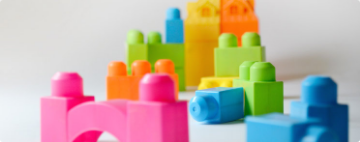Give a detailed account of everything present in the image.

The image showcases a vibrant collection of colorful building blocks arranged in a playful and imaginative scene. Prominent in the foreground is a bright pink arch structure, while behind it, a variety of blocks in shades of blue, green, yellow, and orange create a whimsical landscape of towers and shapes. This cheerful arrangement highlights the creativity and joy of building, making it a perfect representation of playful learning and the exploration of spatial awareness commonly associated with children's playtime activities. The soft-focus background emphasizes the central blocks, inviting viewers into a world of fun and construction.